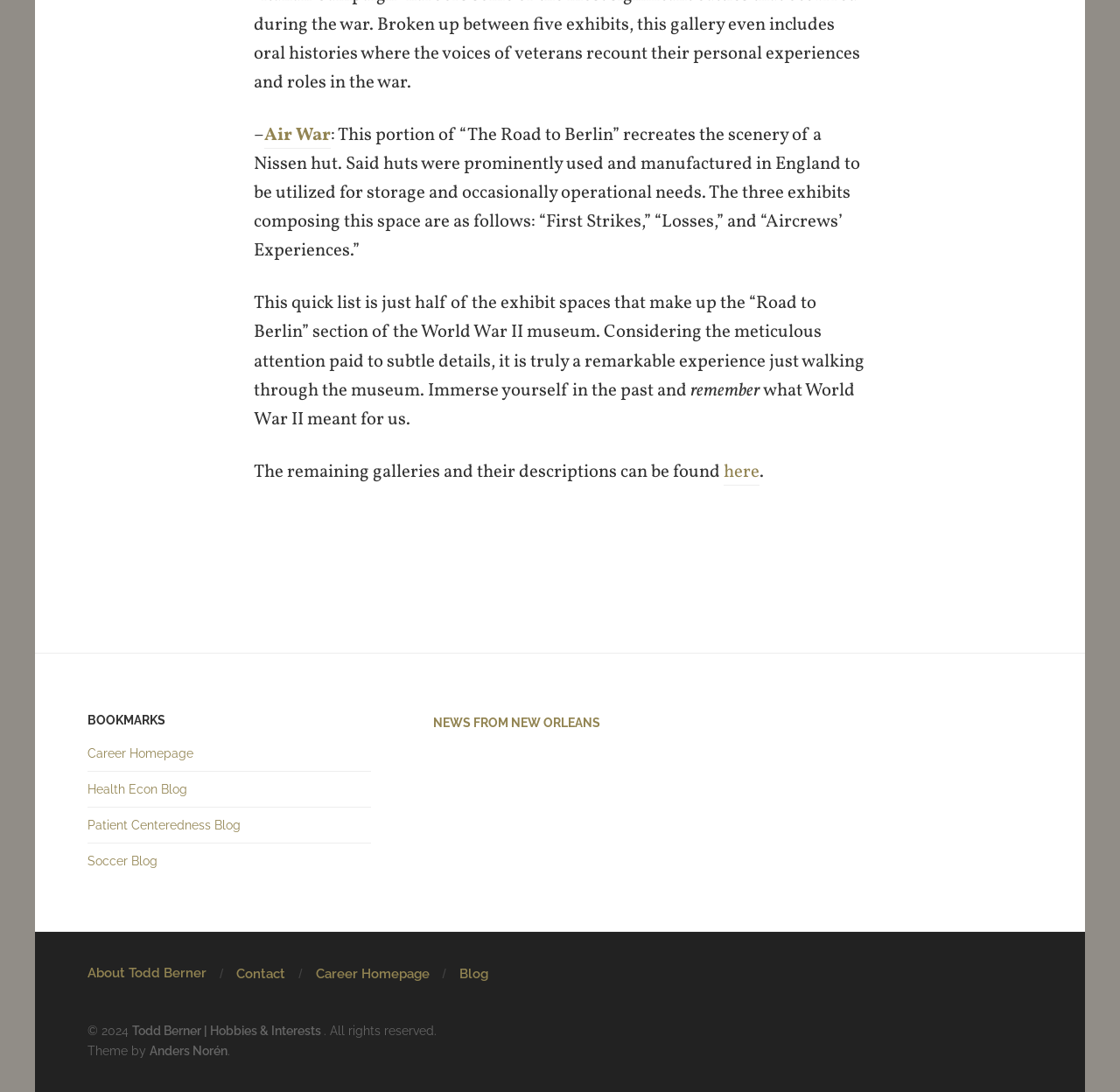What is the purpose of Nissen huts? Based on the screenshot, please respond with a single word or phrase.

Storage and operational needs